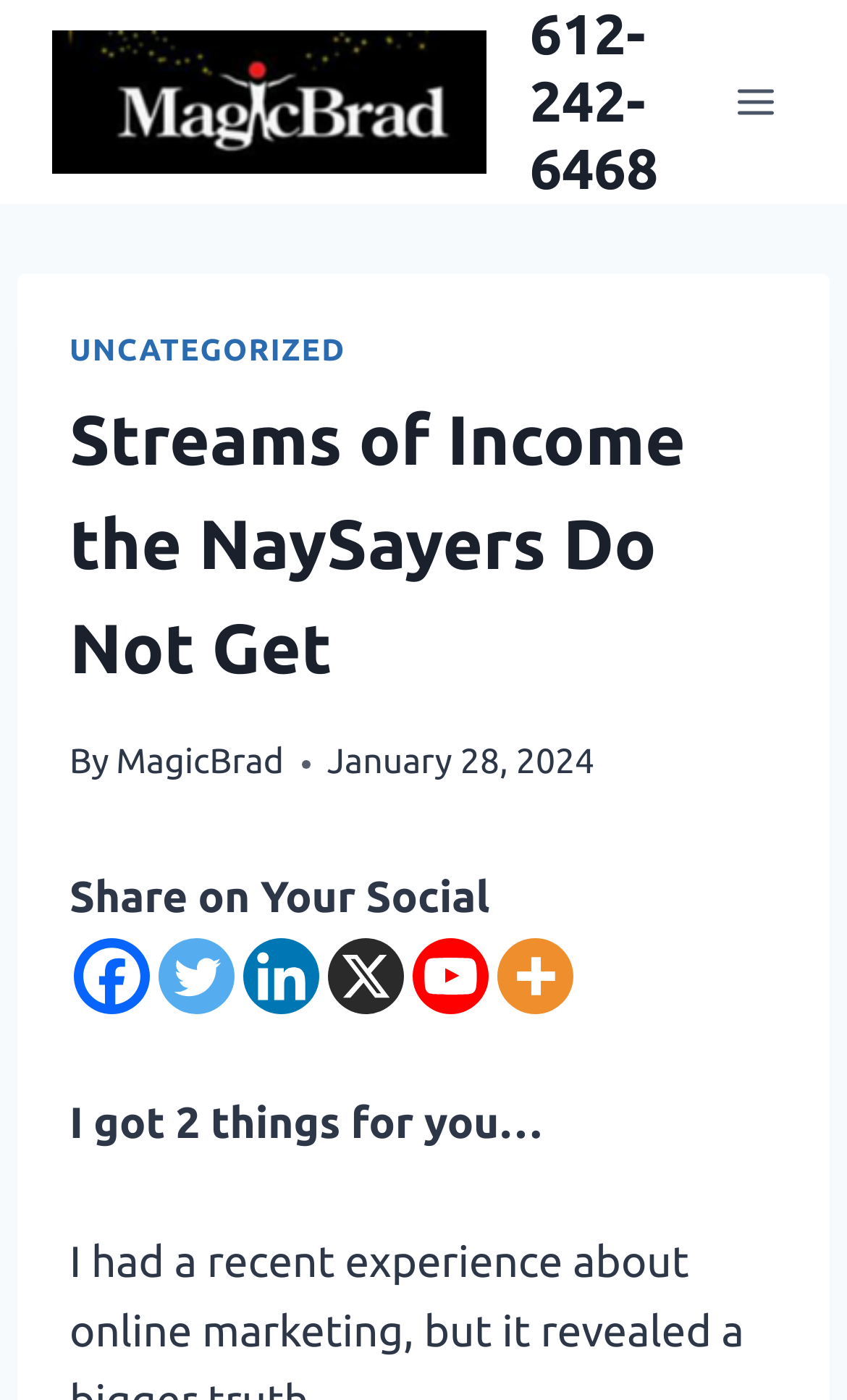Refer to the image and provide an in-depth answer to the question:
How many social media sharing options are available?

The social media sharing options can be found in the header section of the webpage. There are links to Facebook, Twitter, Linkedin, X, Youtube, and More.